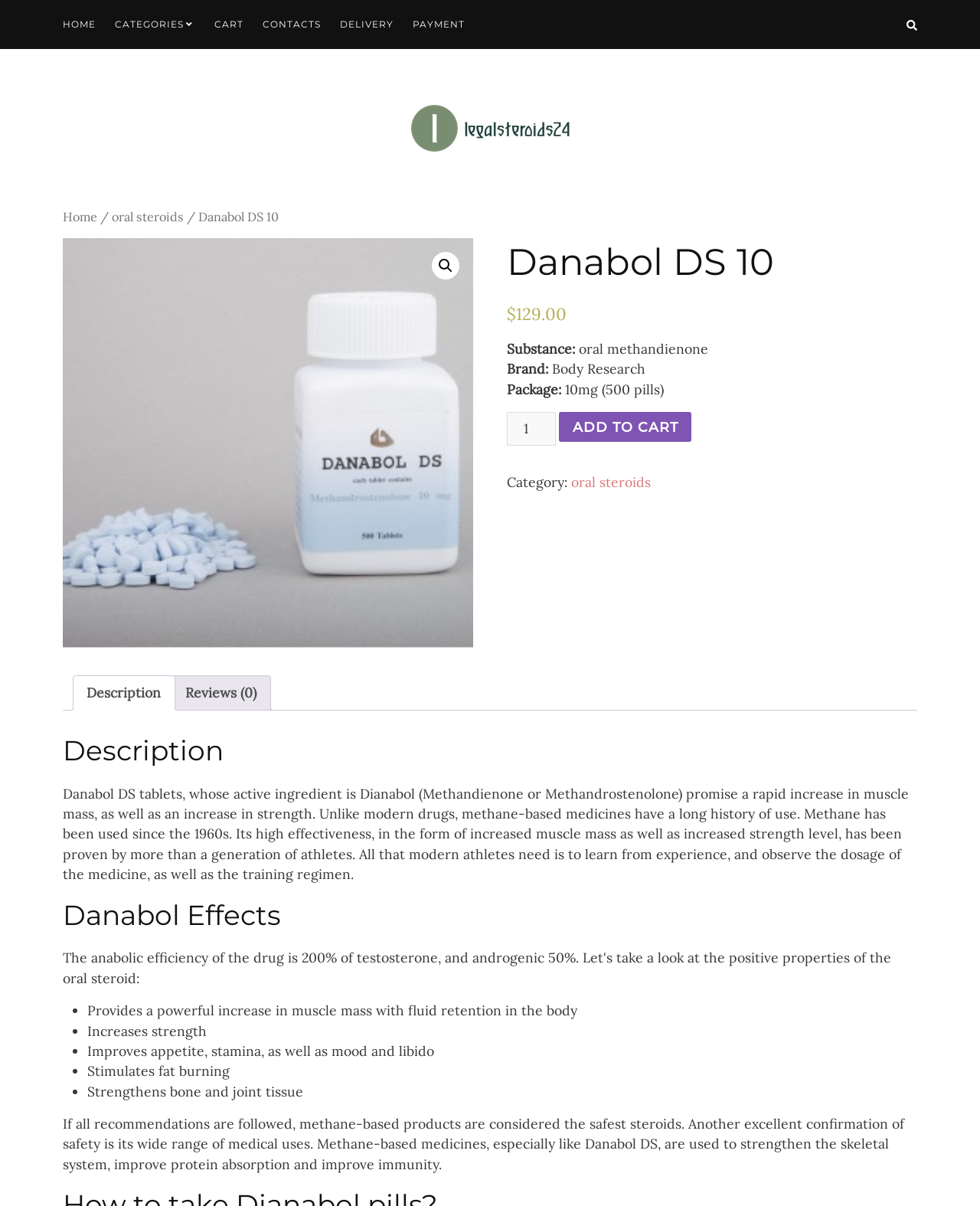Given the description "CPAP Masks & Mask Kits", provide the bounding box coordinates of the corresponding UI element.

None